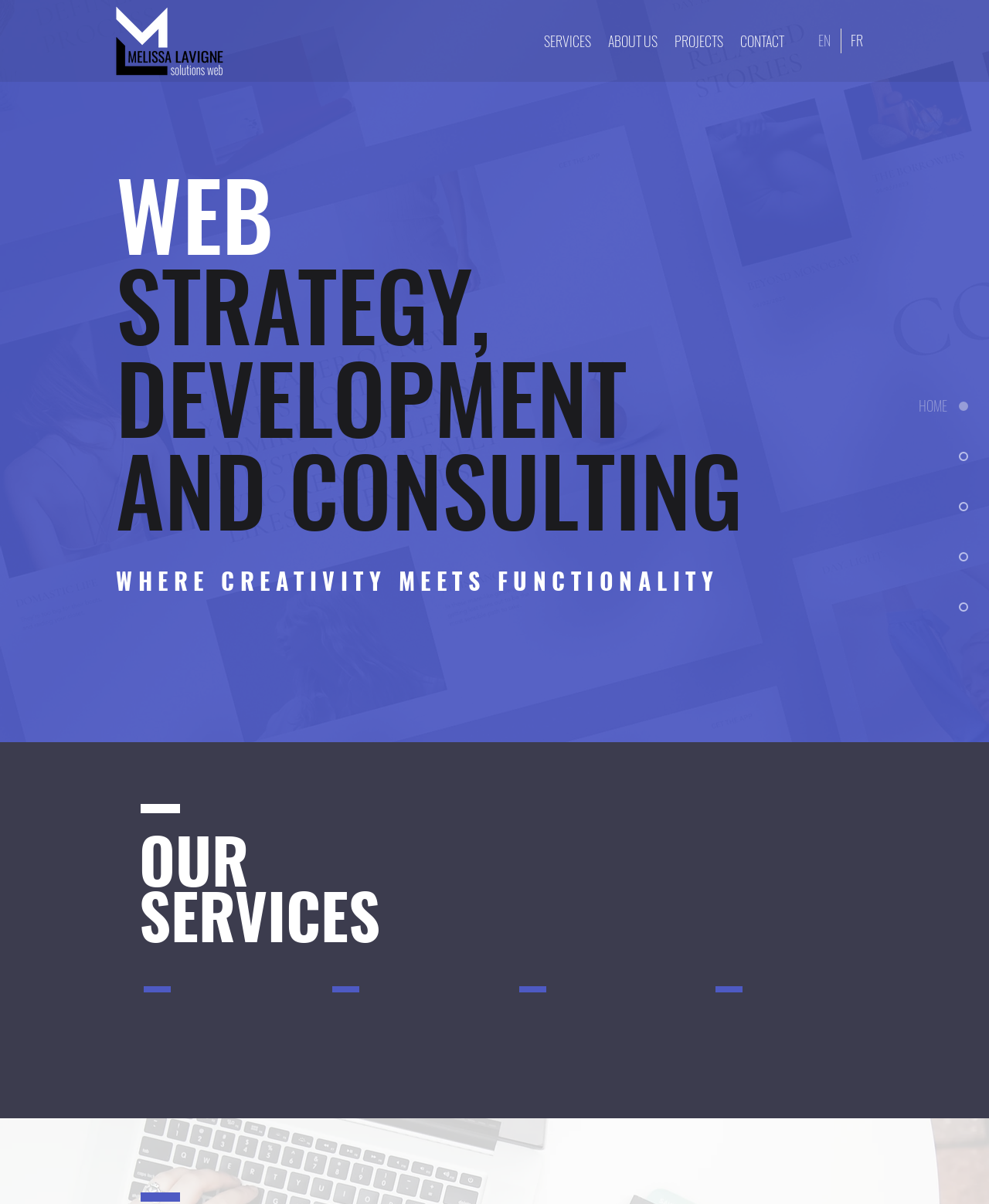Determine the bounding box coordinates of the section I need to click to execute the following instruction: "Click the SERVICES link". Provide the coordinates as four float numbers between 0 and 1, i.e., [left, top, right, bottom].

[0.541, 0.022, 0.606, 0.046]